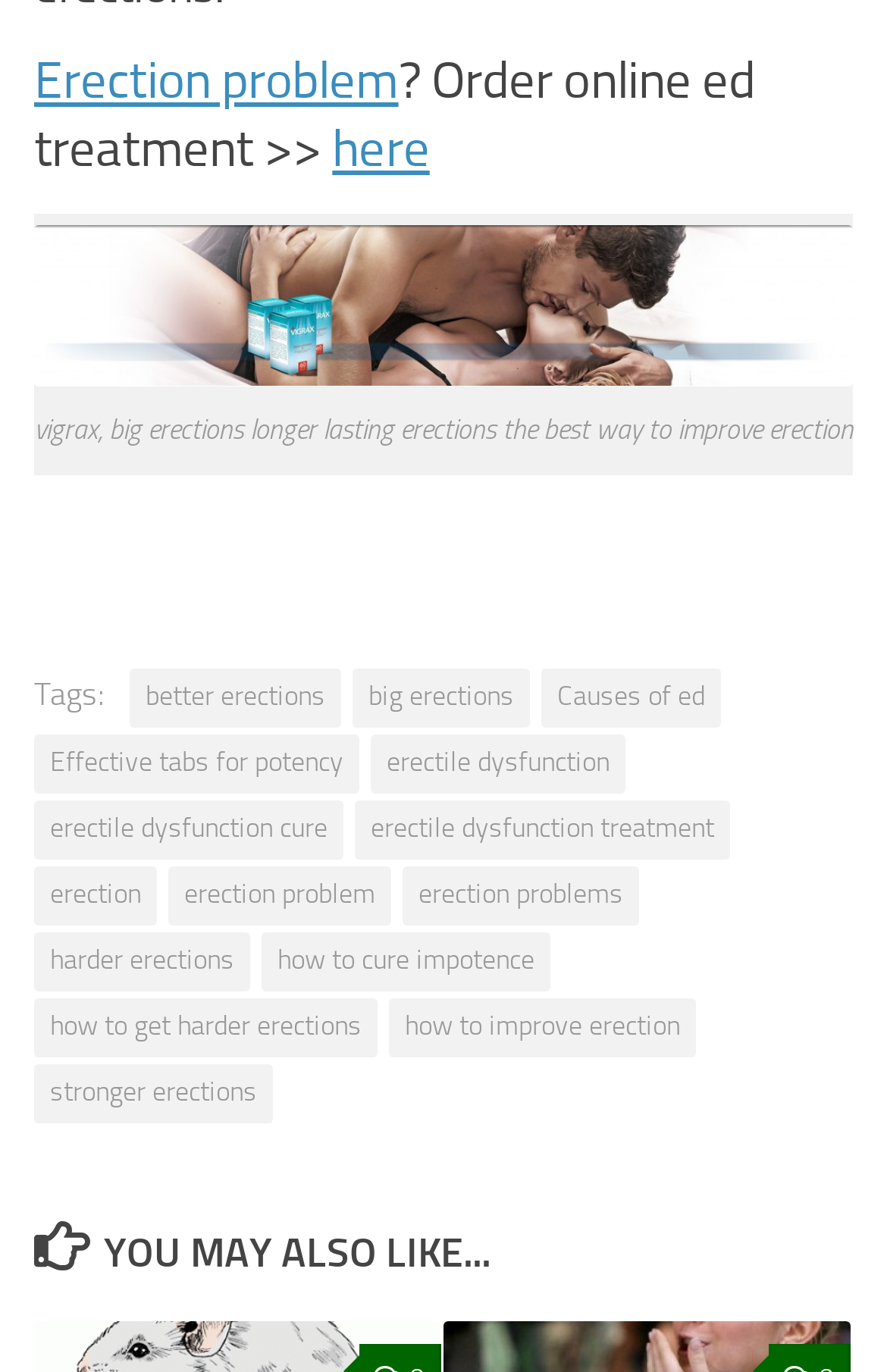Could you specify the bounding box coordinates for the clickable section to complete the following instruction: "Click on 'YOU MAY ALSO LIKE...'"?

[0.038, 0.889, 0.962, 0.933]